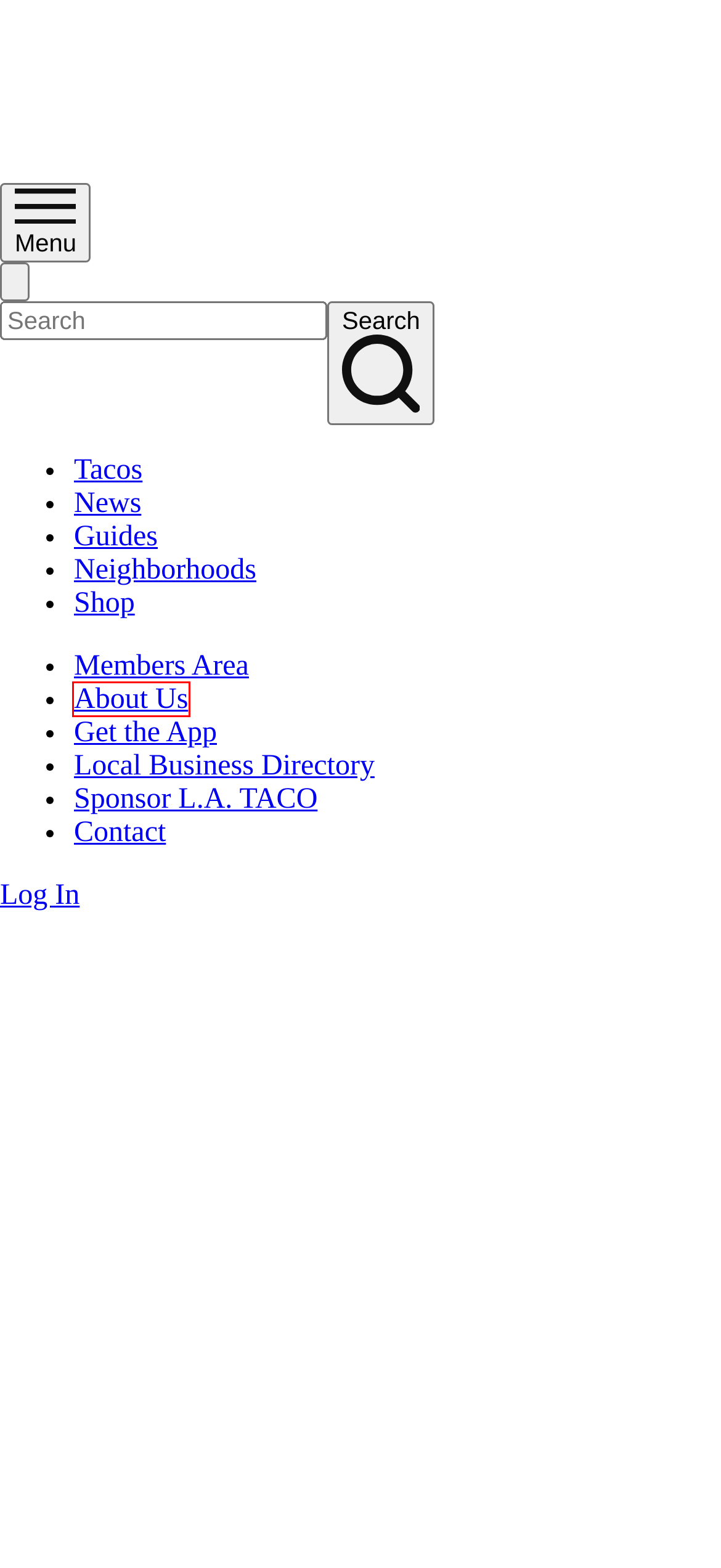You have a screenshot showing a webpage with a red bounding box around a UI element. Choose the webpage description that best matches the new page after clicking the highlighted element. Here are the options:
A. What Is L.A. Taco? ~ L.A. TACO
B. Sponsor LA TACO ~ L.A. TACO
C. Guides to Los Angeles ~ L.A. TACO
D. Terms of Service ~ L.A. TACO
E. L.A. Taco Mobile Apps ~ L.A. TACO
F. Local Business Directory ~ L.A. TACO
G. Contact L.A. TACO ~ L.A. TACO
H. Neighborhoods ~ L.A. TACO

A